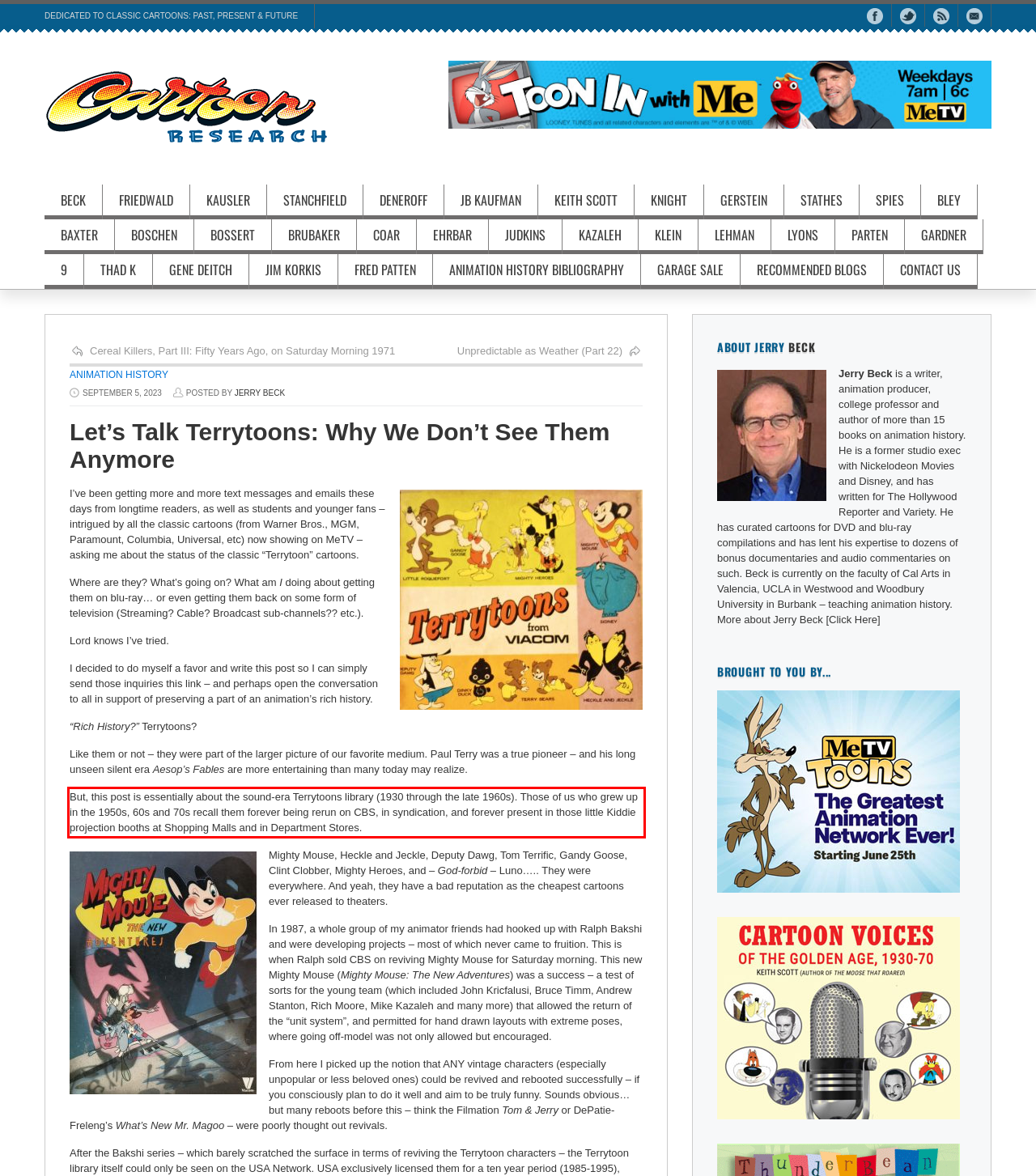With the provided screenshot of a webpage, locate the red bounding box and perform OCR to extract the text content inside it.

But, this post is essentially about the sound-era Terrytoons library (1930 through the late 1960s). Those of us who grew up in the 1950s, 60s and 70s recall them forever being rerun on CBS, in syndication, and forever present in those little Kiddie projection booths at Shopping Malls and in Department Stores.